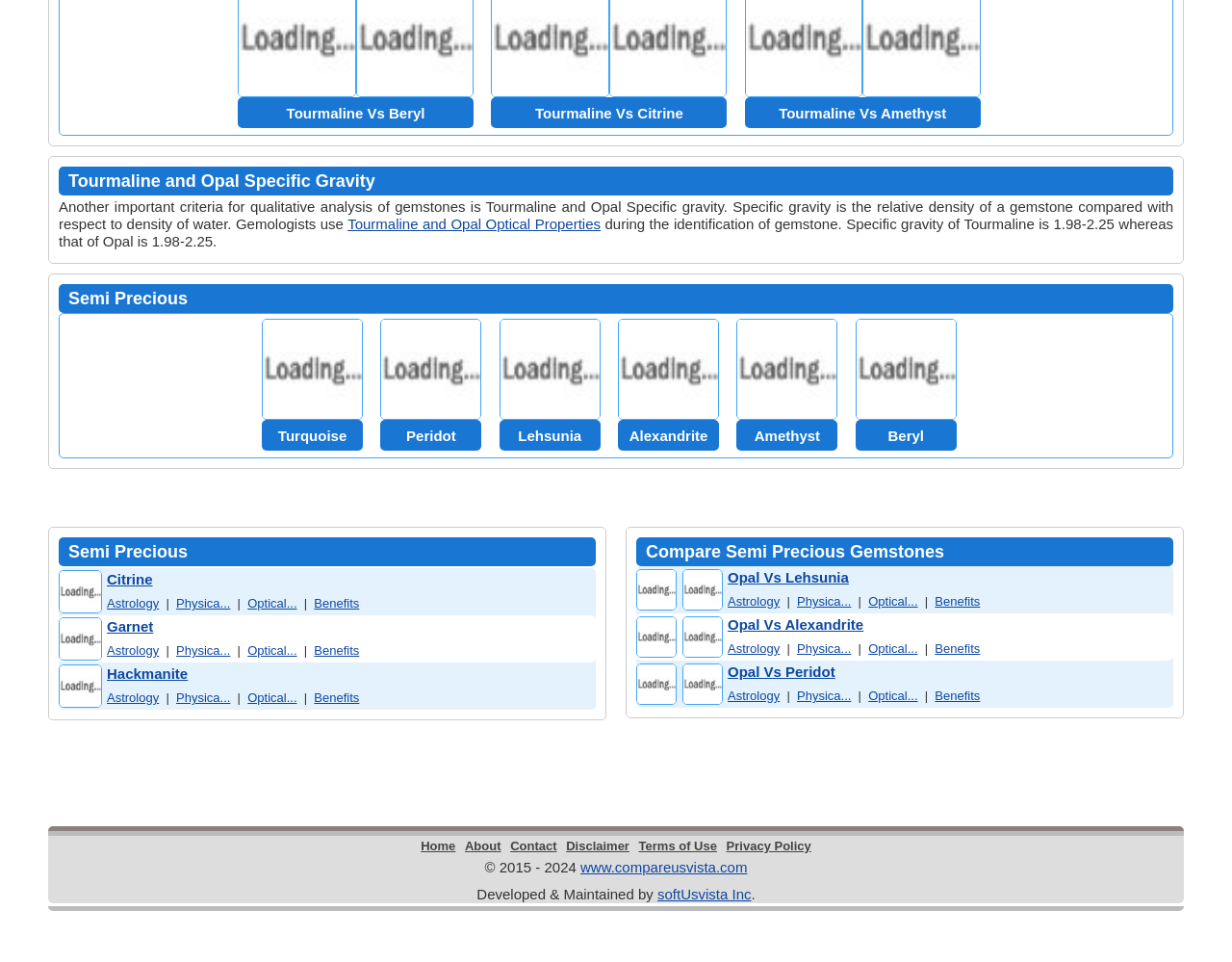Identify the bounding box for the described UI element. Provide the coordinates in (top-left x, top-left y, bottom-right x, bottom-right y) format with values ranging from 0 to 1: Terms of Use

[0.518, 0.872, 0.582, 0.887]